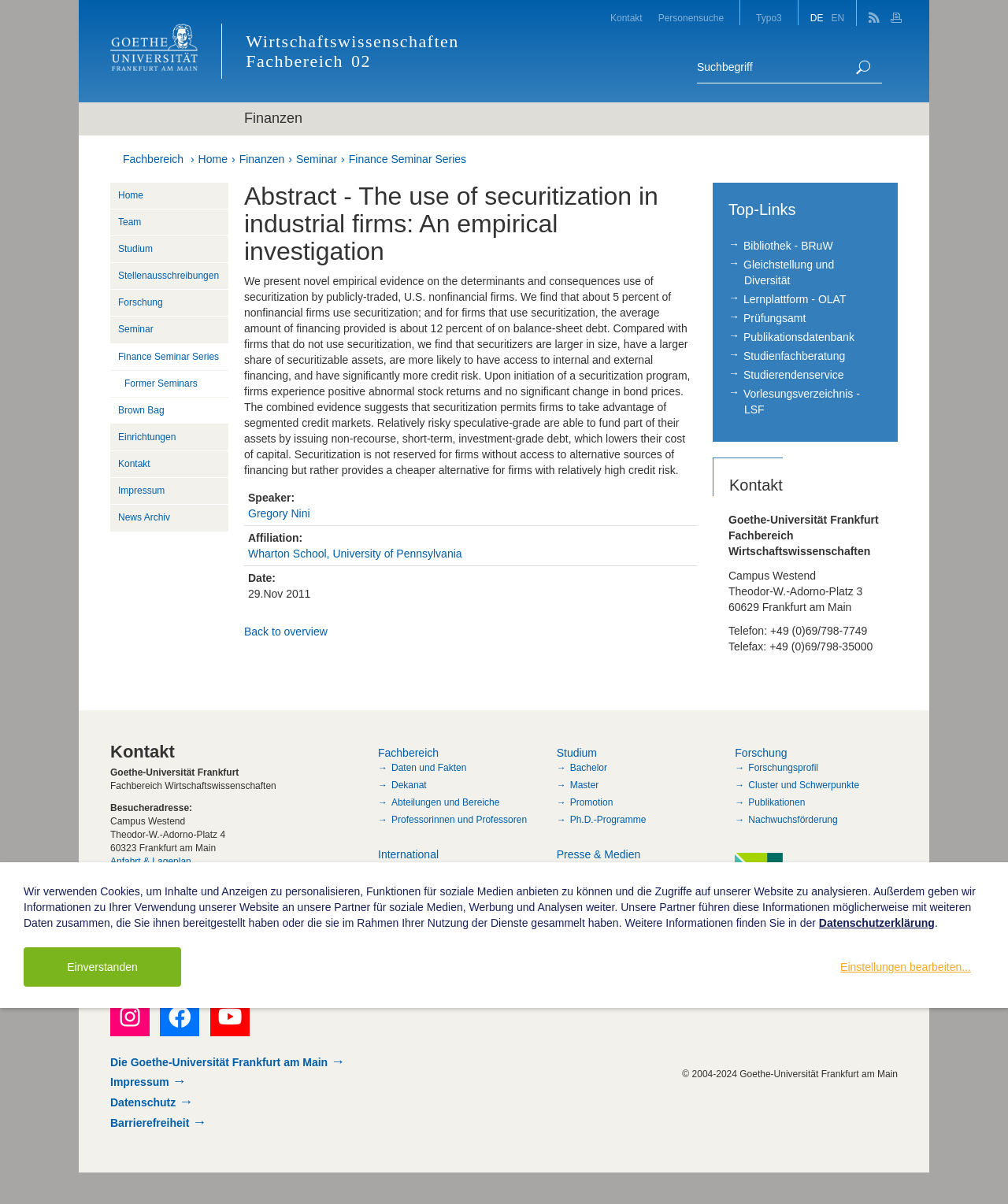Please identify the bounding box coordinates of the element that needs to be clicked to perform the following instruction: "View abstract of the finance seminar".

[0.242, 0.152, 0.691, 0.221]